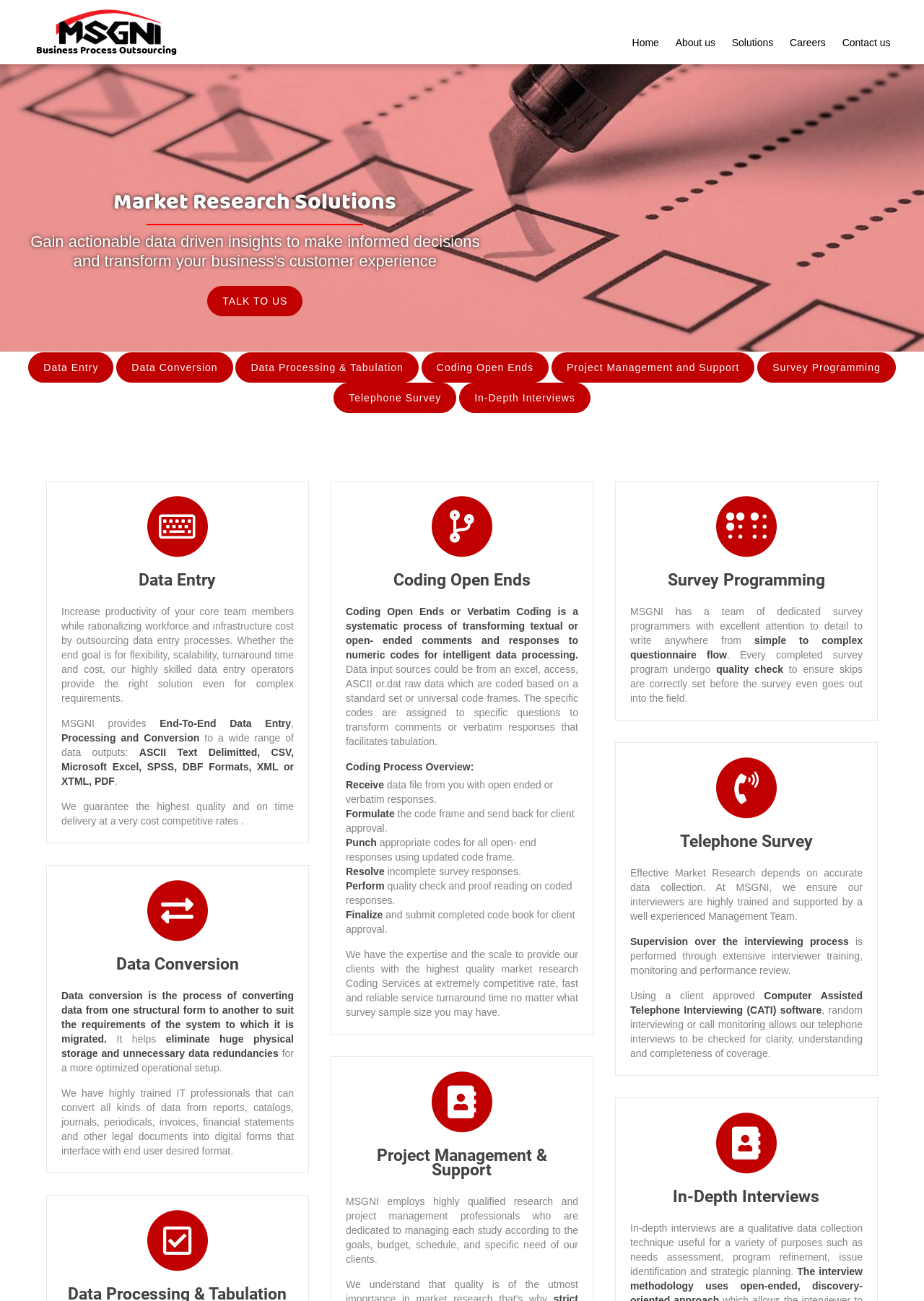Locate the bounding box coordinates of the clickable region to complete the following instruction: "Click on the 'Data Entry' link."

[0.031, 0.271, 0.123, 0.294]